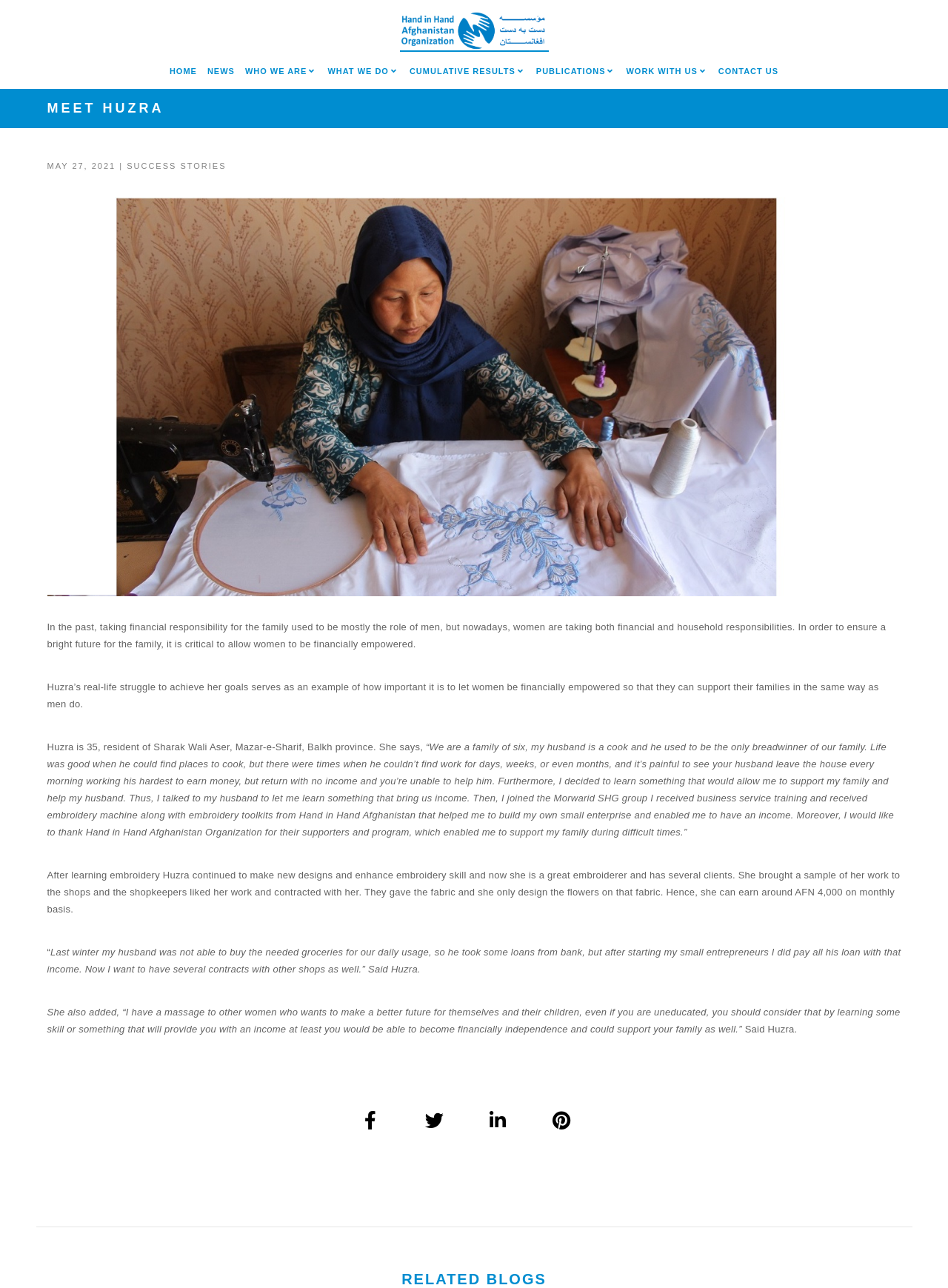Look at the image and give a detailed response to the following question: What is the name of the group that Huzra joined?

The webpage mentions that Huzra joined the Morwarid SHG group, where she received business service training and an embroidery machine, which helped her to build her own small enterprise and earn an income.